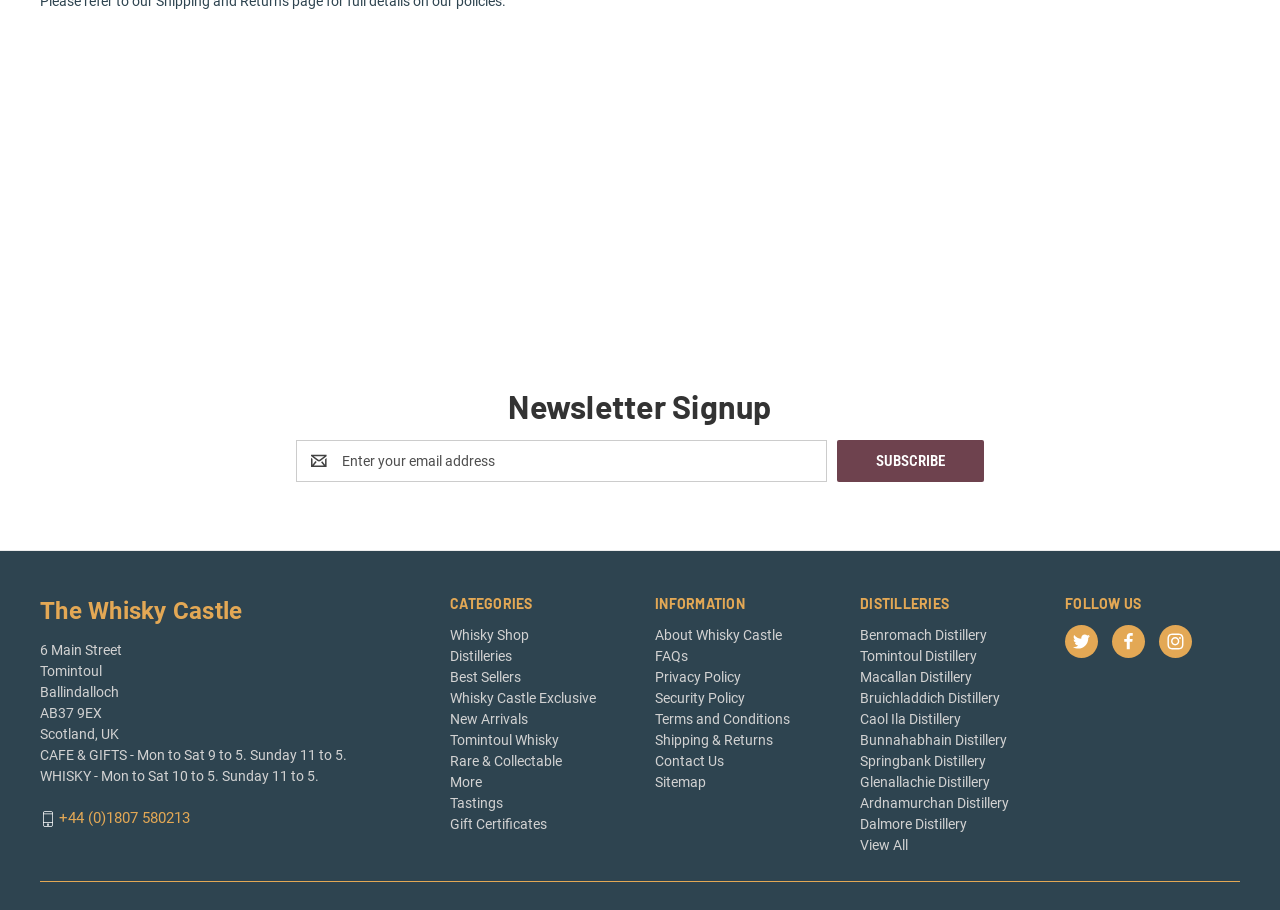Could you please study the image and provide a detailed answer to the question:
What is the purpose of the newsletter signup section?

The newsletter signup section is located at the top of the webpage, with a heading 'Newsletter Signup' and a textbox to input email address, a button to subscribe, and a static text 'SUBSCRIBE' inside the button. This section is designed for users to subscribe to the newsletter by providing their email address.